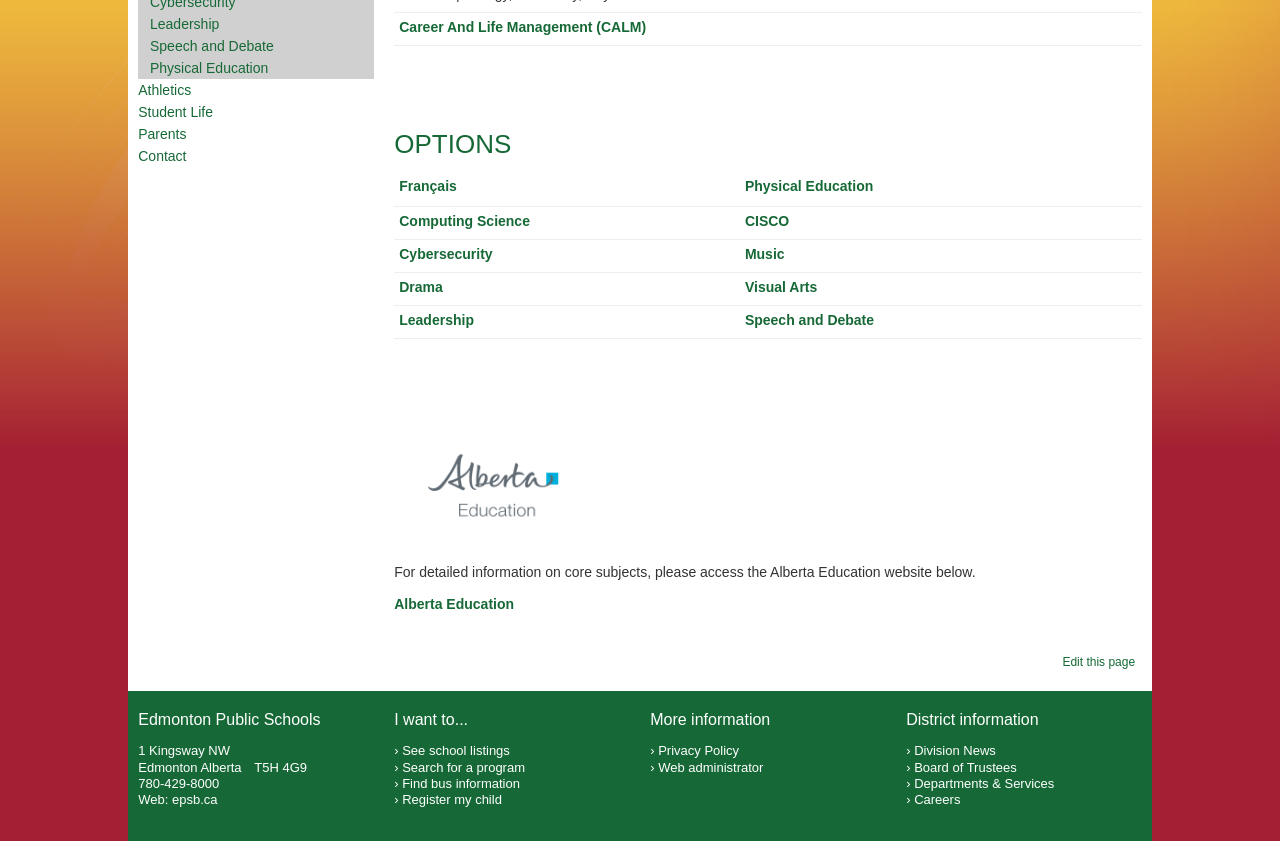Identify the bounding box coordinates for the UI element described as: "Division News". The coordinates should be provided as four floats between 0 and 1: [left, top, right, bottom].

[0.708, 0.884, 0.778, 0.902]